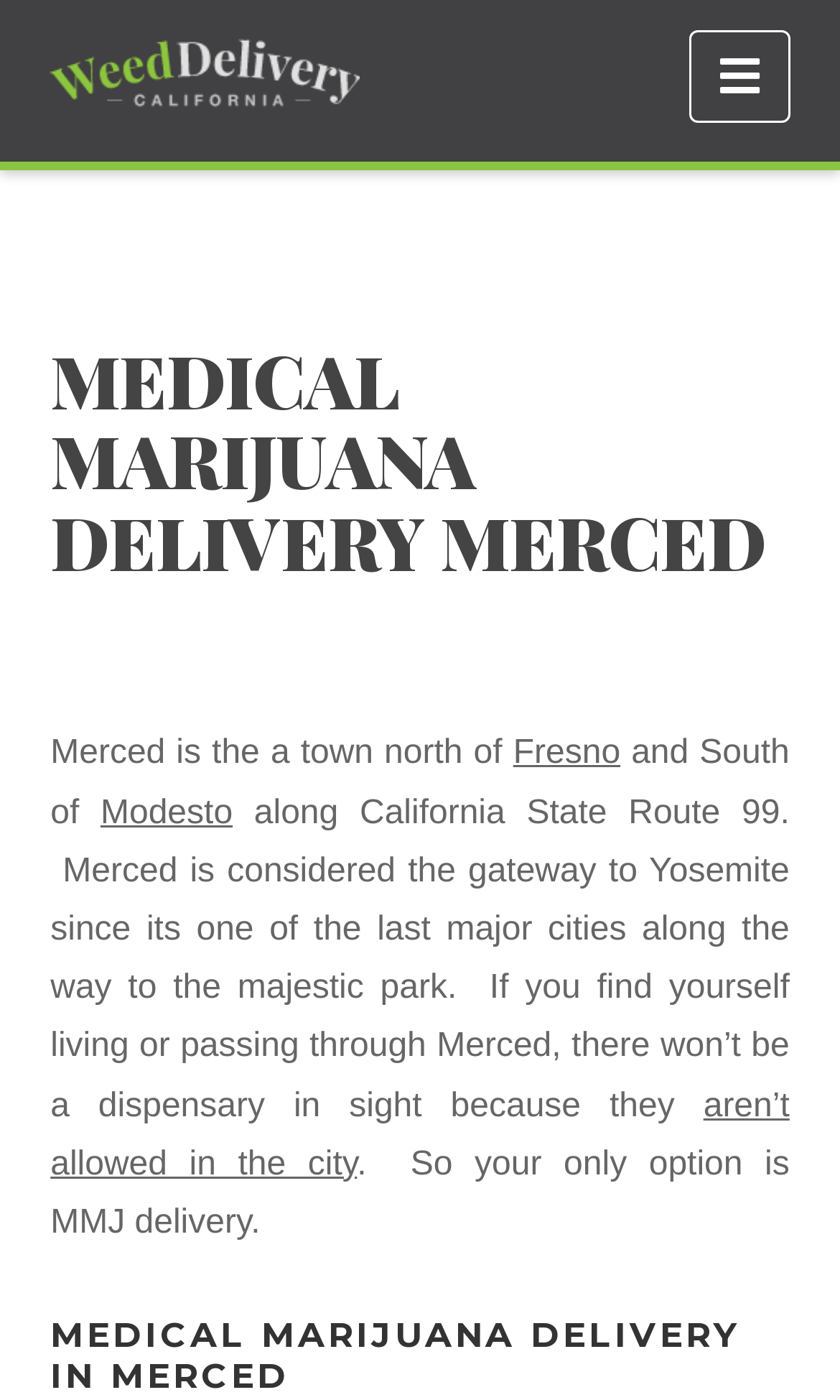What is the alternative option for medical marijuana in Merced? Look at the image and give a one-word or short phrase answer.

MMJ delivery